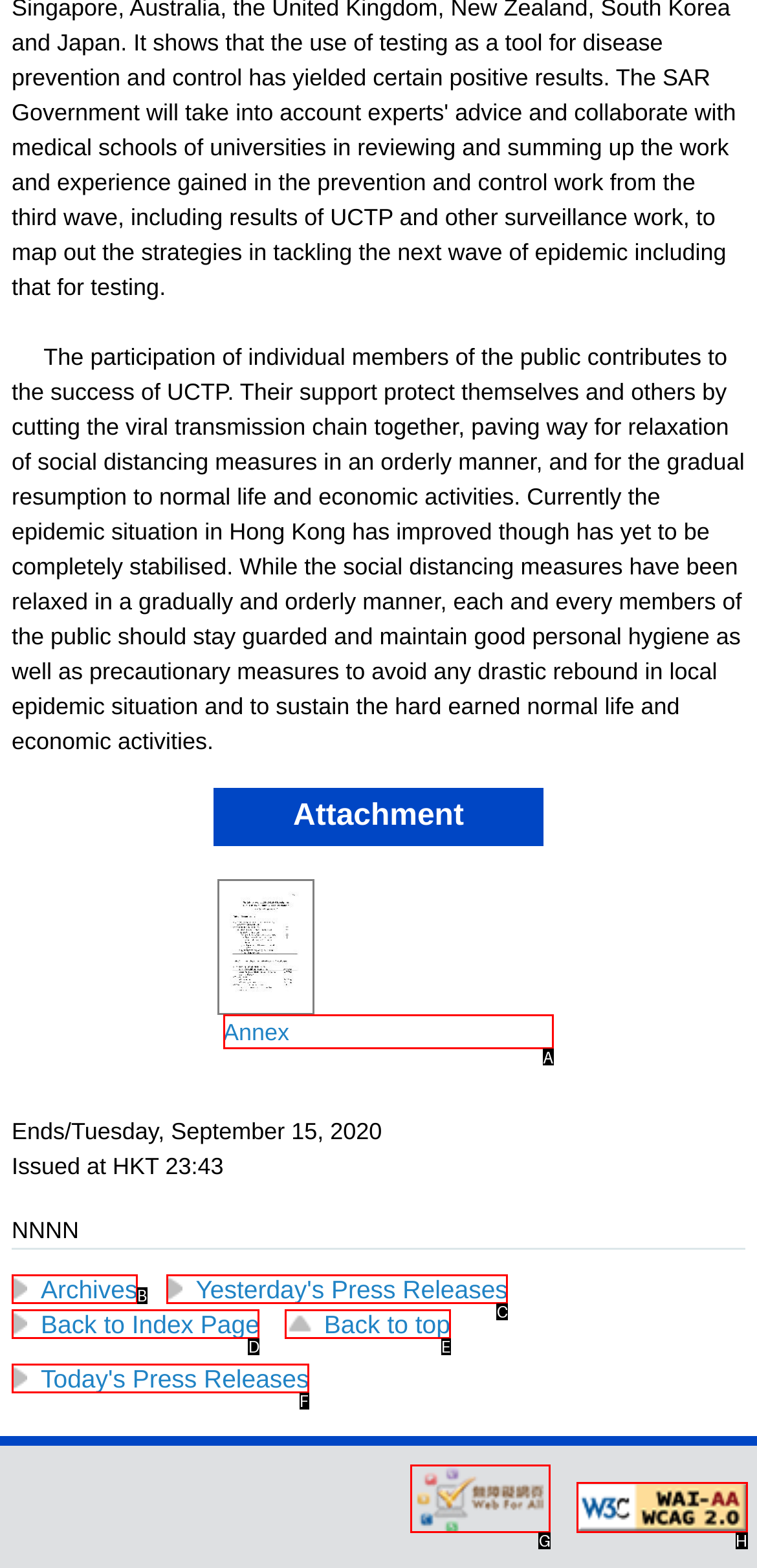Identify the HTML element that should be clicked to accomplish the task: Go to Annex
Provide the option's letter from the given choices.

A